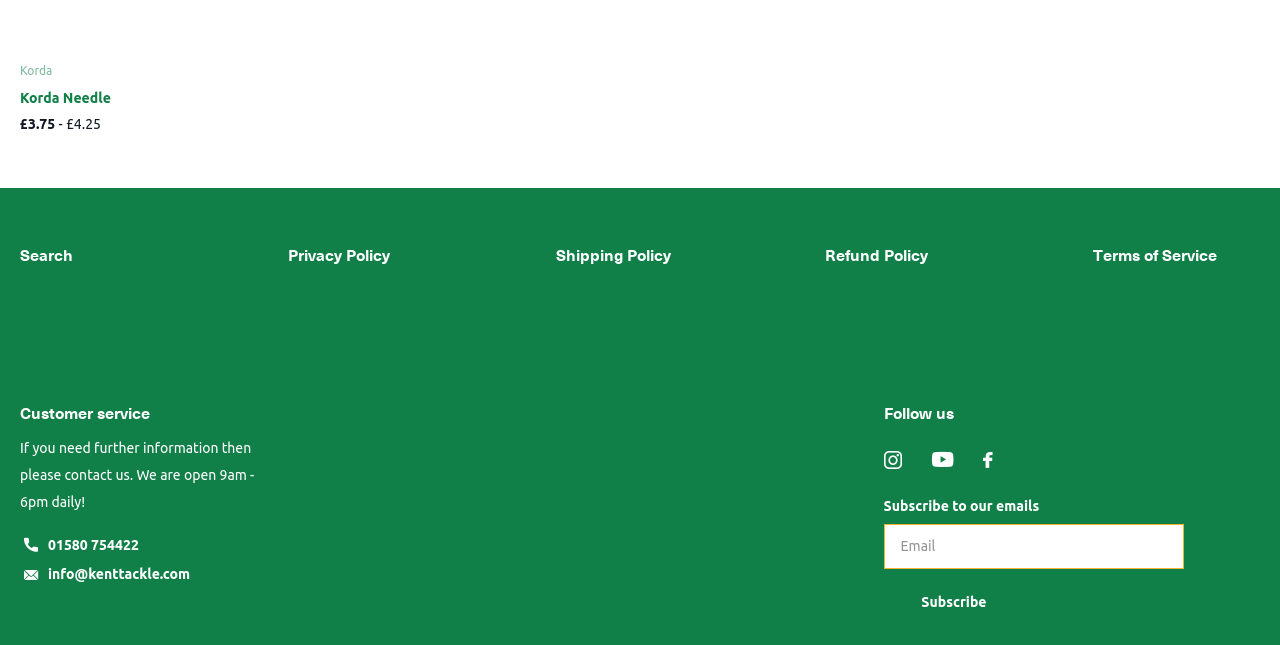Please identify the bounding box coordinates of the element that needs to be clicked to execute the following command: "Subscribe to our emails". Provide the bounding box using four float numbers between 0 and 1, formatted as [left, top, right, bottom].

[0.69, 0.812, 0.925, 0.882]